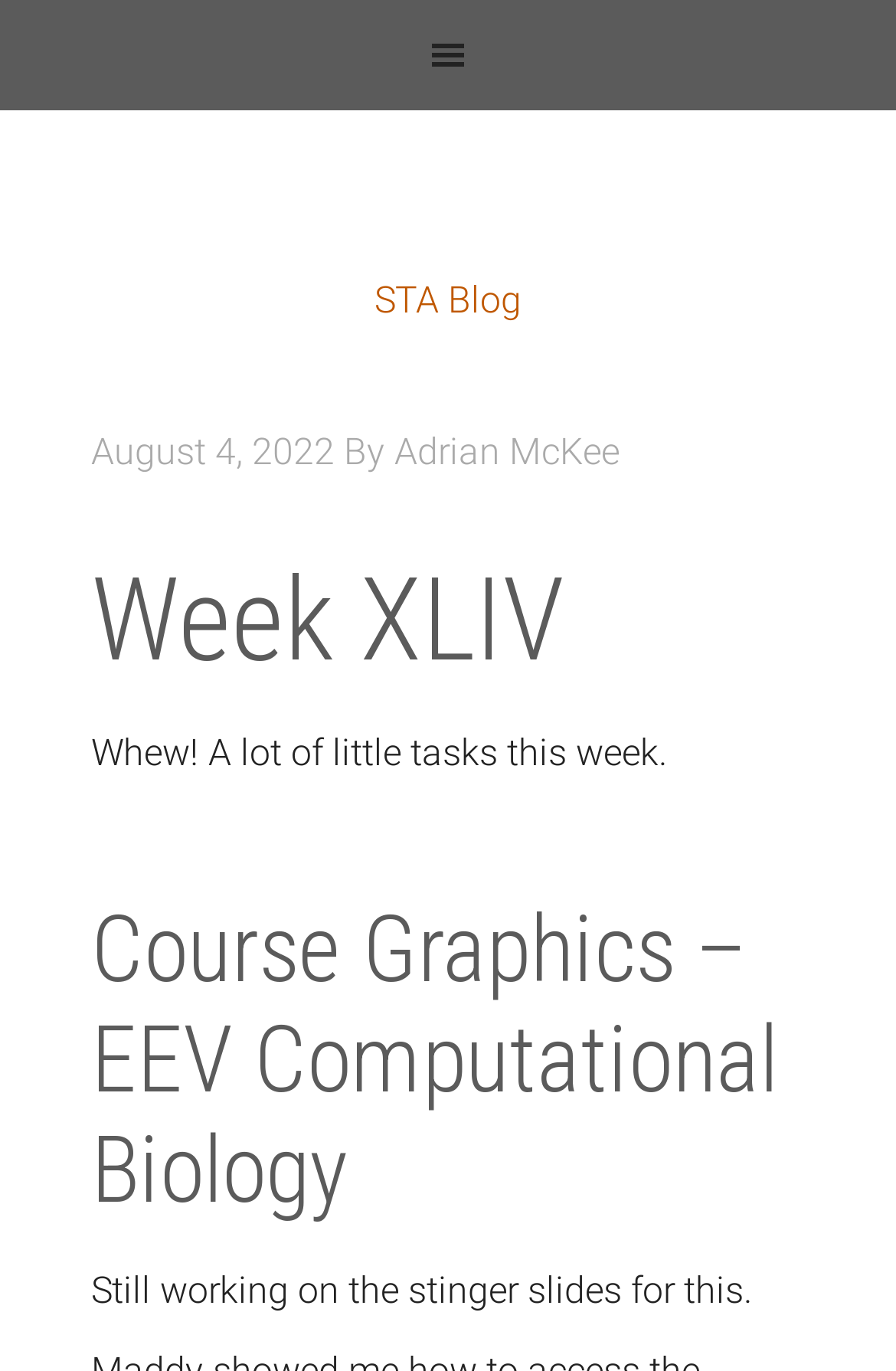Detail the webpage's structure and highlights in your description.

The webpage is titled "Week XLIV" and appears to be a blog post or journal entry. At the top of the page, there is a navigation menu labeled "Main" that spans the entire width of the page. Below the navigation menu, there is a link to "STA Blog" that takes up most of the page's width.

The main content of the page is divided into sections, each with a clear heading. The first section has a time stamp "August 4, 2022" and is attributed to "Adrian McKee". The heading "Week XLIV" is centered above a brief paragraph of text that reads "Whew! A lot of little tasks this week."

Below this section, there is another heading titled "Course Graphics – EEV Computational Biology". This section contains a brief update on the progress of creating stinger slides for the course, with the text "Still working on the stinger slides for this." Overall, the page has a simple and organized layout, with clear headings and concise text.